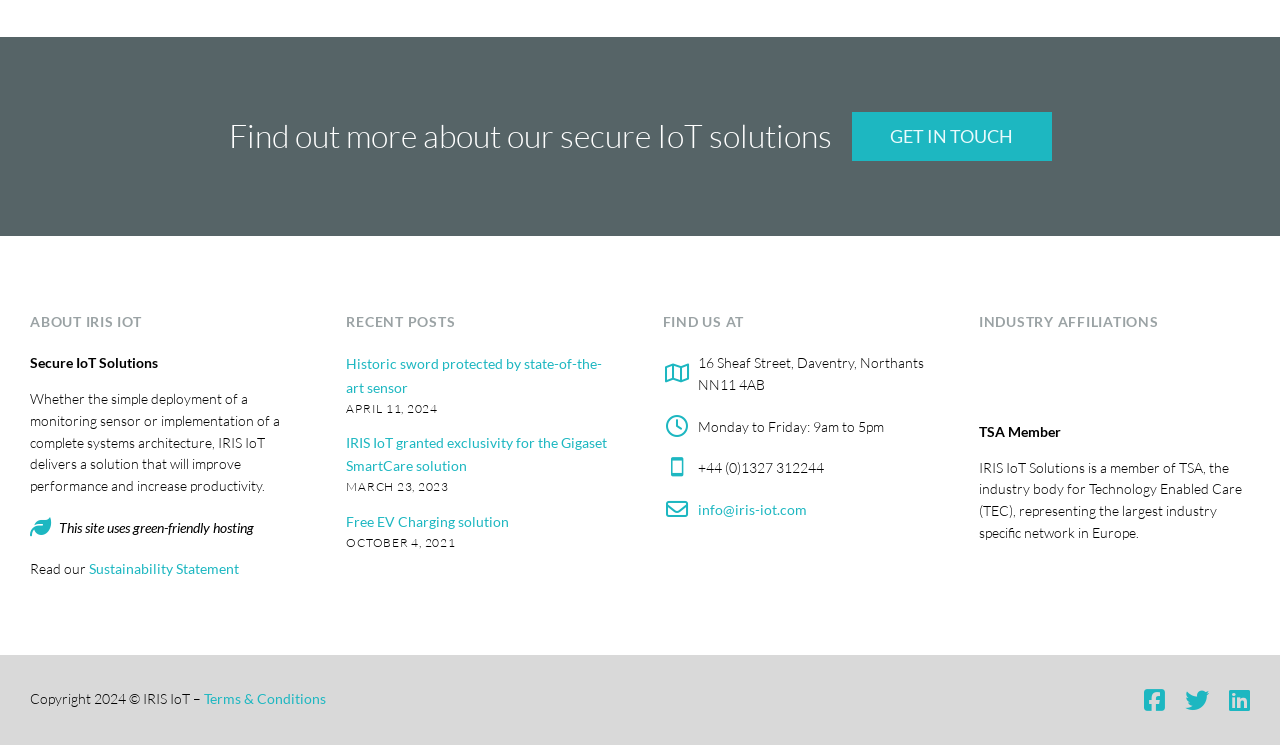Carefully observe the image and respond to the question with a detailed answer:
What is the company's IoT solution focus?

The heading 'Find out more about our secure IoT solutions' and the StaticText 'Secure IoT Solutions' suggest that the company's IoT solution focus is on secure IoT solutions.